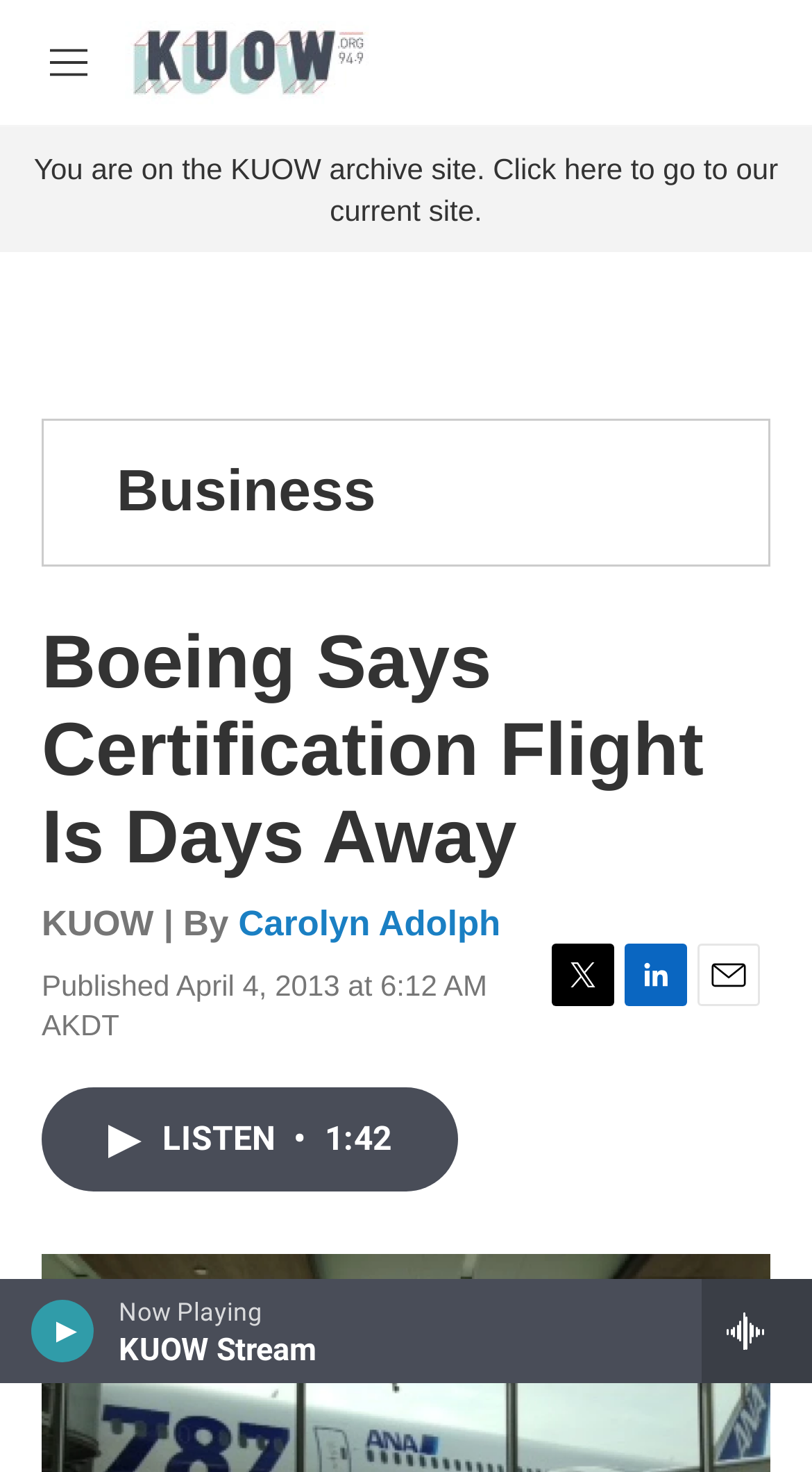Please answer the following question using a single word or phrase: 
Who is the author of the article?

Carolyn Adolph